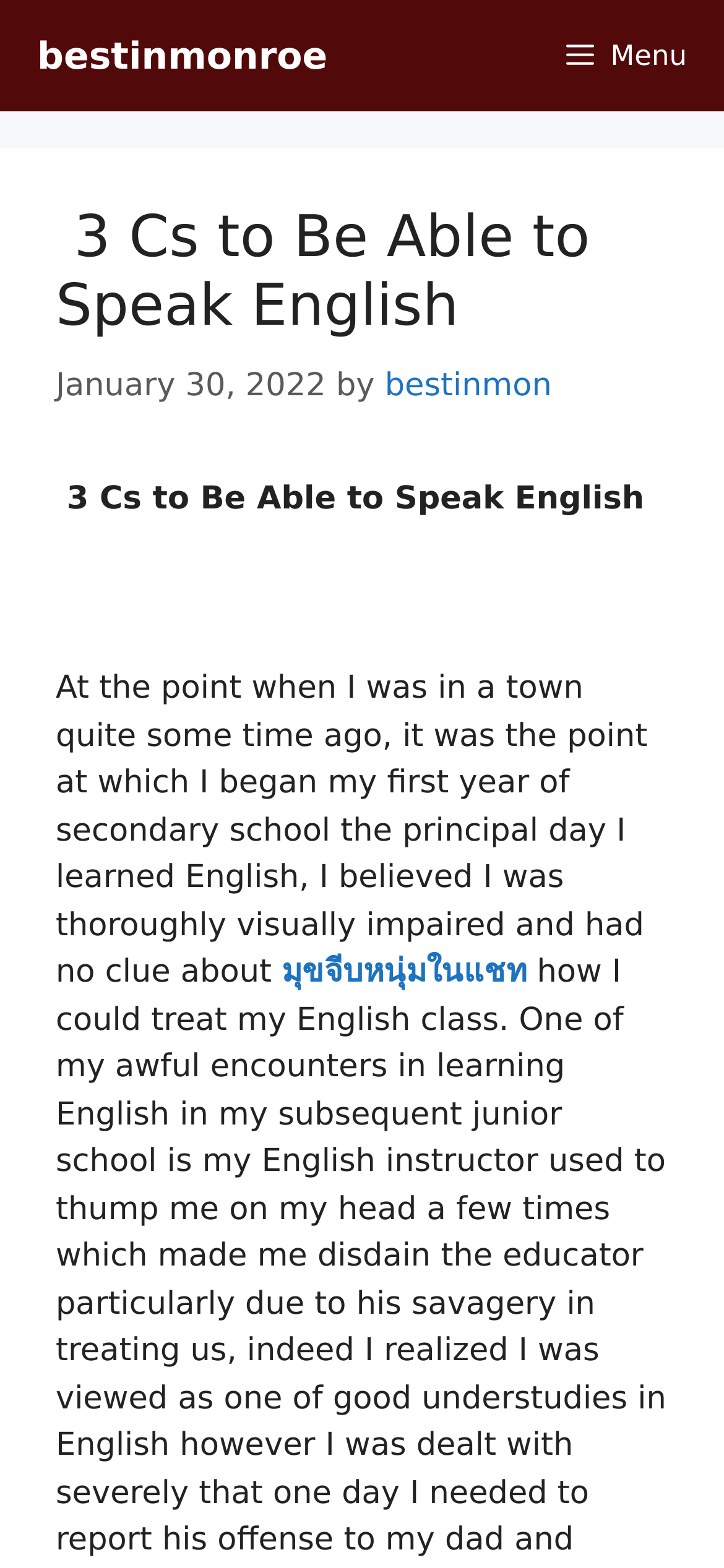Answer with a single word or phrase: 
What is the topic of the article?

Speaking English